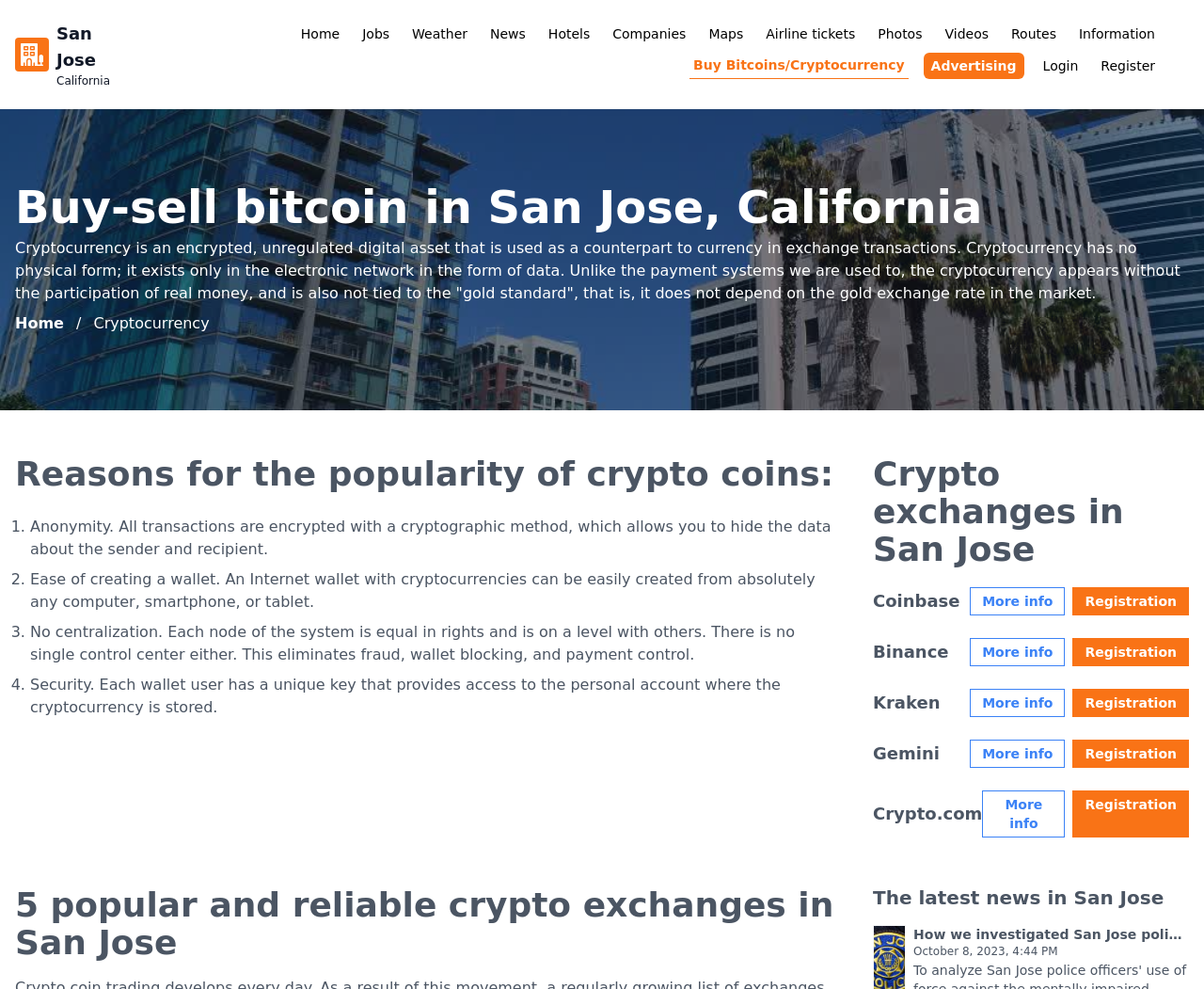Give a detailed overview of the webpage's appearance and contents.

This webpage is about buying and selling bitcoins in San Jose, California. At the top, there is a navigation menu with 12 links, including "Home", "Jobs", "Weather", and "News", among others. Below the navigation menu, there is a heading that reads "Buy-sell bitcoin in San Jose, California". 

Following the heading, there is a block of text that explains what cryptocurrency is and how it works. The text is divided into two paragraphs. The first paragraph explains the concept of cryptocurrency, and the second paragraph describes its characteristics.

Below the explanatory text, there is a section titled "Reasons for the popularity of crypto coins". This section lists four reasons why cryptocurrency is popular, including anonymity, ease of creating a wallet, decentralization, and security. Each reason is numbered and accompanied by a brief description.

Next, there is a section titled "Crypto exchanges in San Jose" that lists five popular and reliable crypto exchanges in San Jose, including Coinbase, Binance, Kraken, Gemini, and Crypto.com. Each exchange is listed with a "More info" and "Registration" link.

Finally, at the bottom of the page, there are two headings: "5 popular and reliable crypto exchanges in San Jose" and "The latest news in San Jose". However, there is no content below these headings.